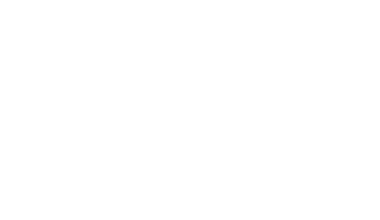What informed the strategies to be discussed at the event?
Observe the image and answer the question with a one-word or short phrase response.

A recent survey